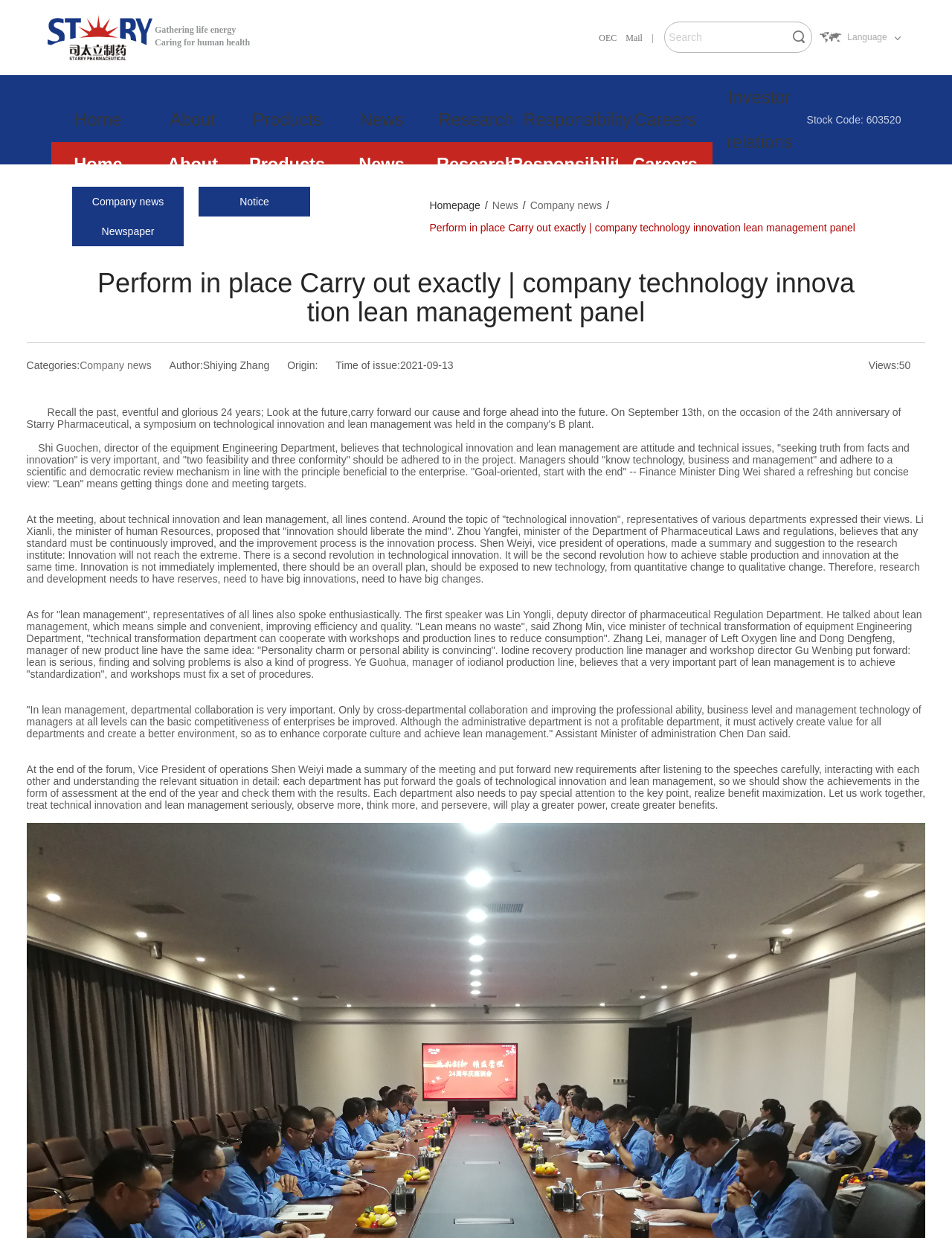How many links are there in the 'About' section?
Provide a detailed answer to the question using information from the image.

I counted the number of links in the 'About' section by looking at the links listed under the 'About' heading, which are 'Company profile', 'Subsidiary', 'Development', 'Honorary', 'Corporate', 'Contact', and 'Learn more'.